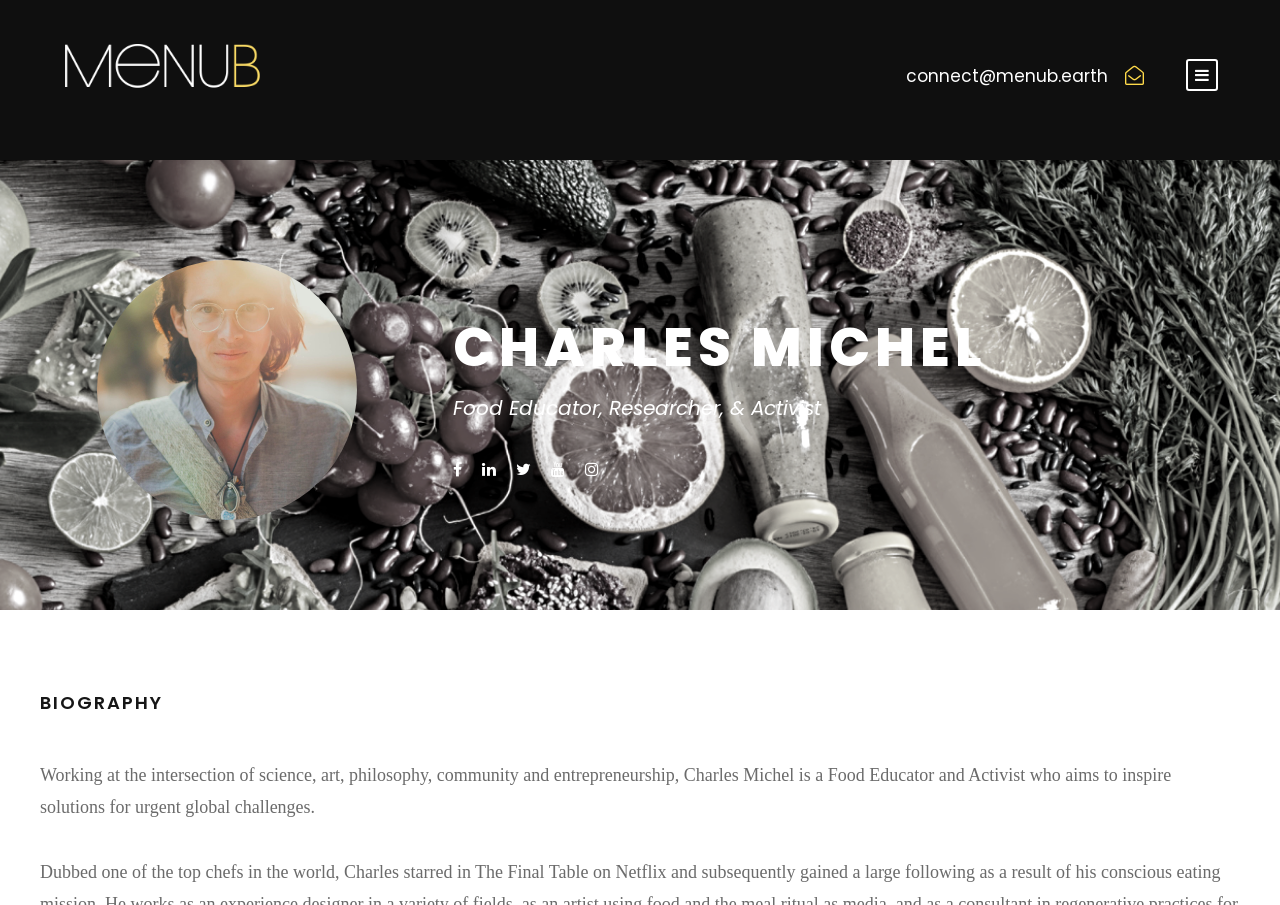Respond with a single word or phrase:
How many social media links are there?

5